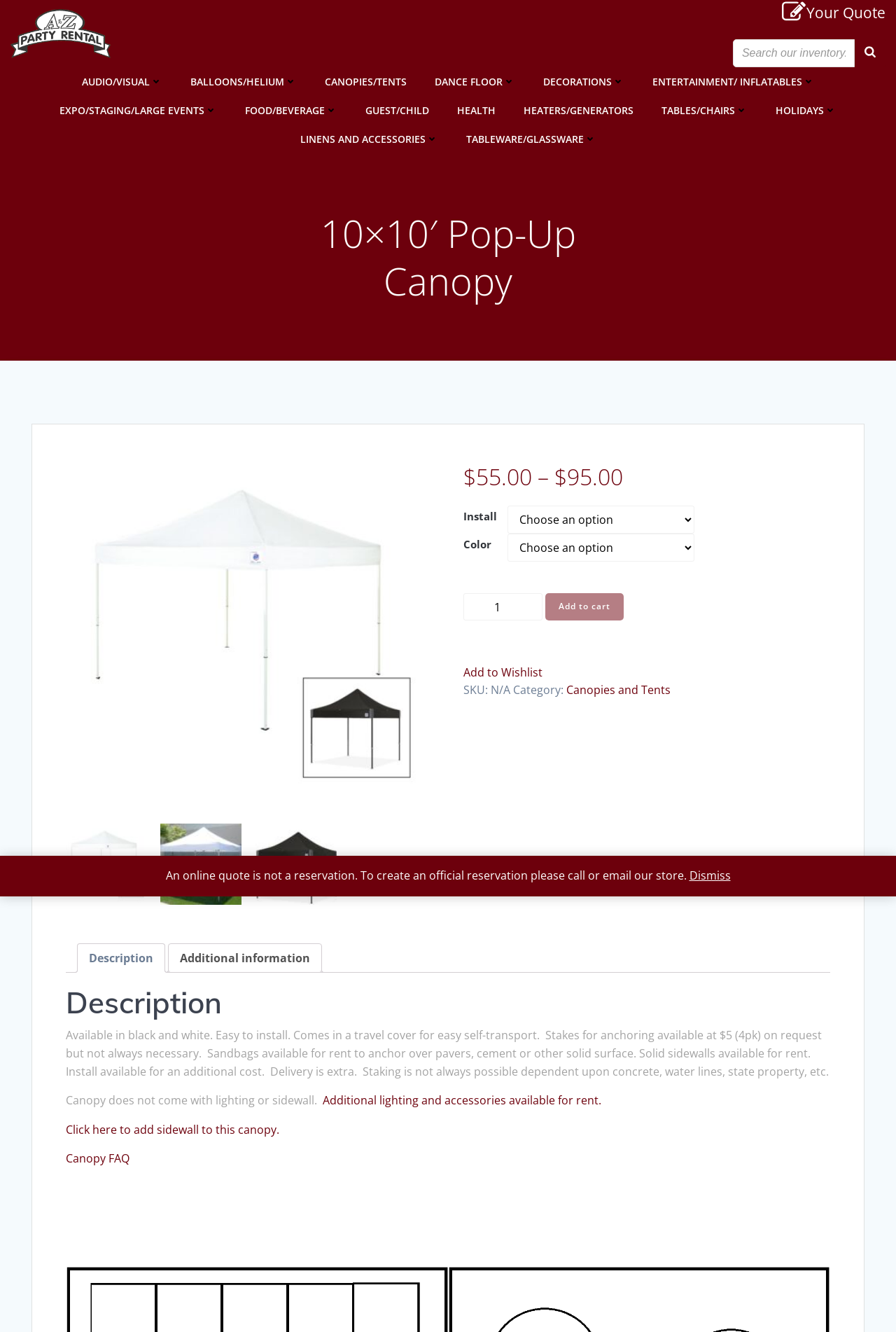What is the price range of the 10x10 Pop-Up Canopy?
Carefully analyze the image and provide a detailed answer to the question.

The price range of the 10x10 Pop-Up Canopy can be found in the product details section, where it is listed as '$55.00 - $95.00'. This information is provided in the StaticText elements with IDs 380 and 385.